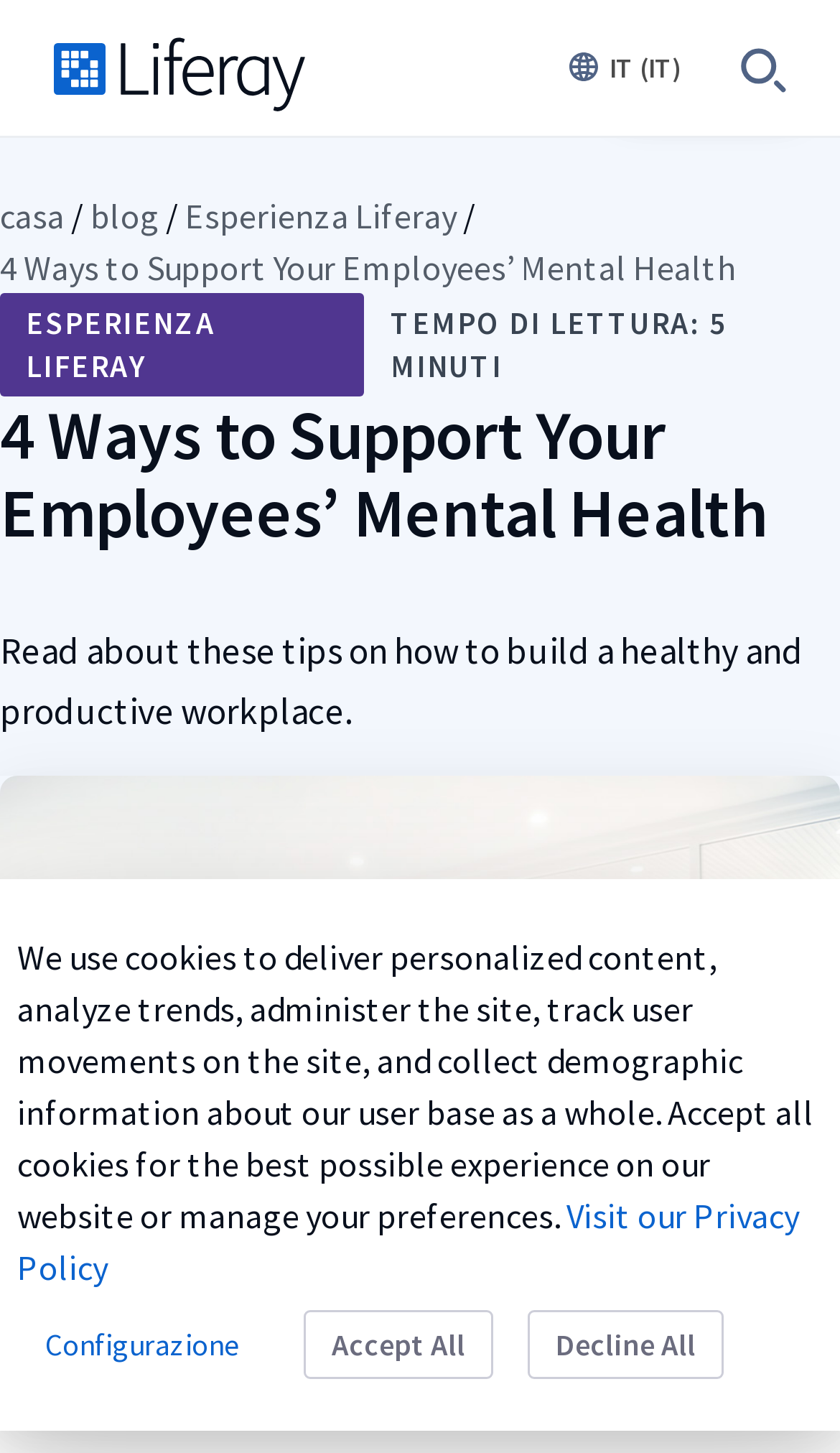Please find the bounding box for the UI element described by: "parent_node: Skip to Footer".

[0.062, 0.011, 0.369, 0.082]